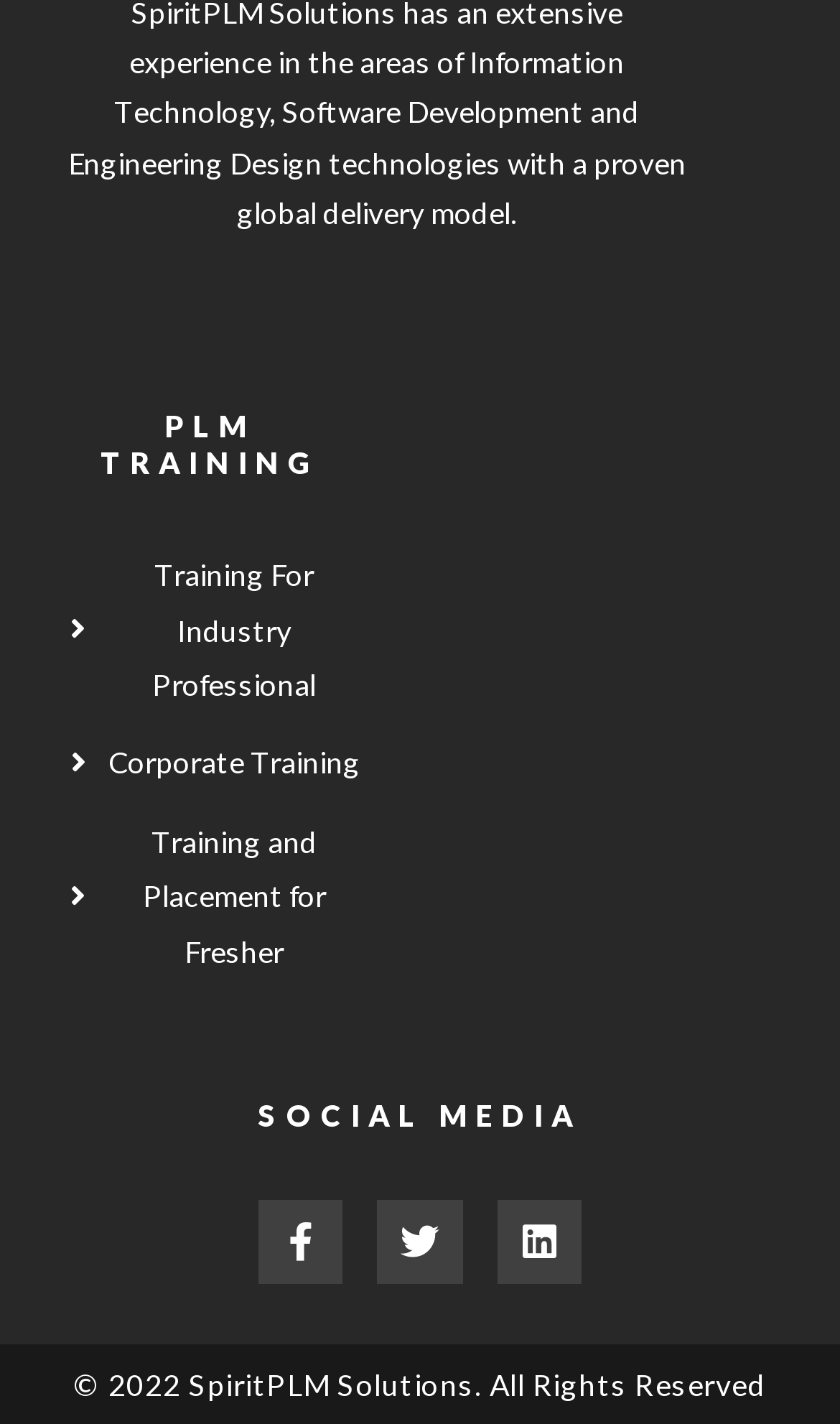Find the bounding box of the element with the following description: "Corporate Training". The coordinates must be four float numbers between 0 and 1, formatted as [left, top, right, bottom].

[0.07, 0.517, 0.43, 0.555]